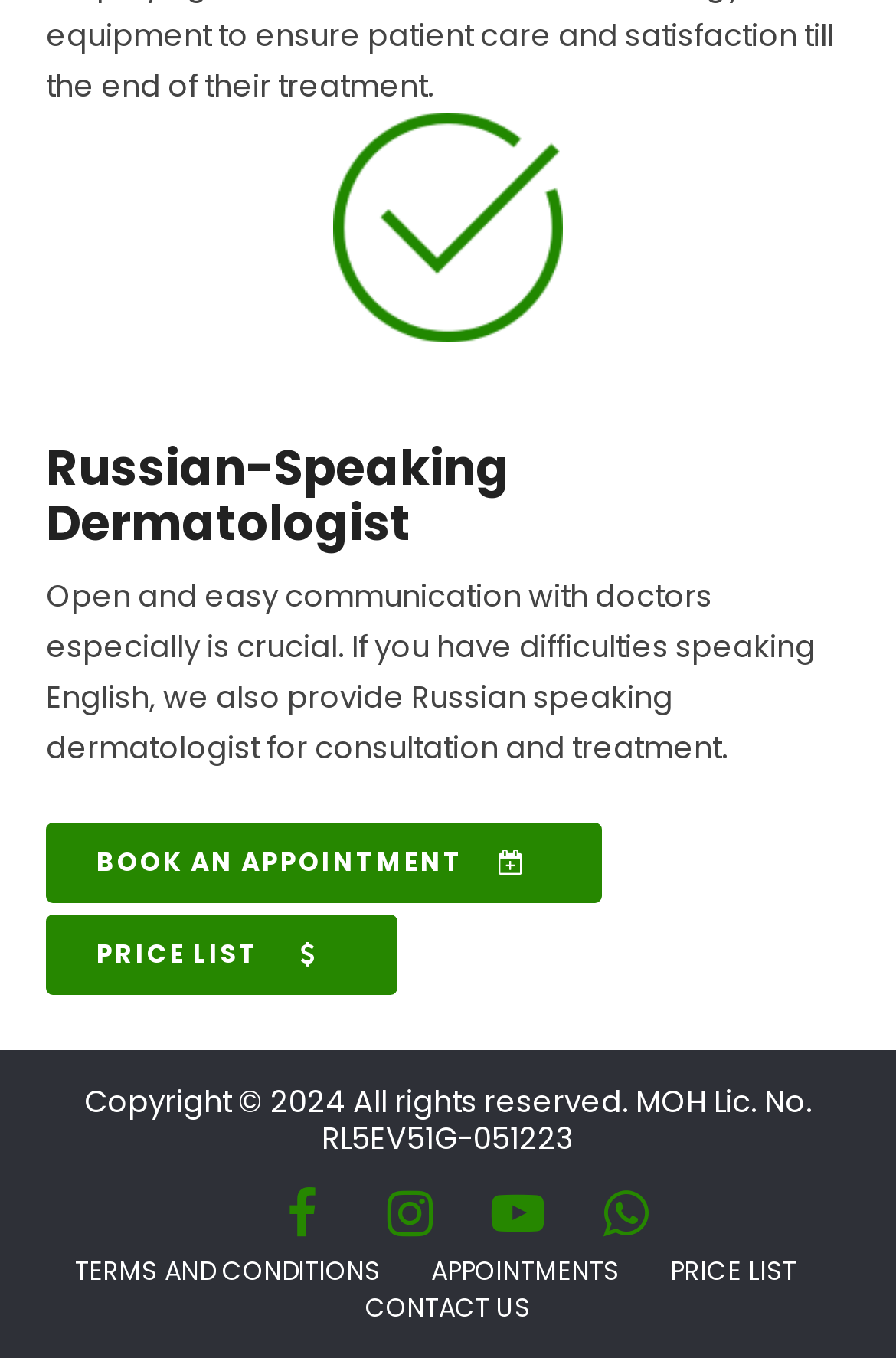Respond with a single word or phrase to the following question:
What is the copyright year mentioned on the webpage?

2024